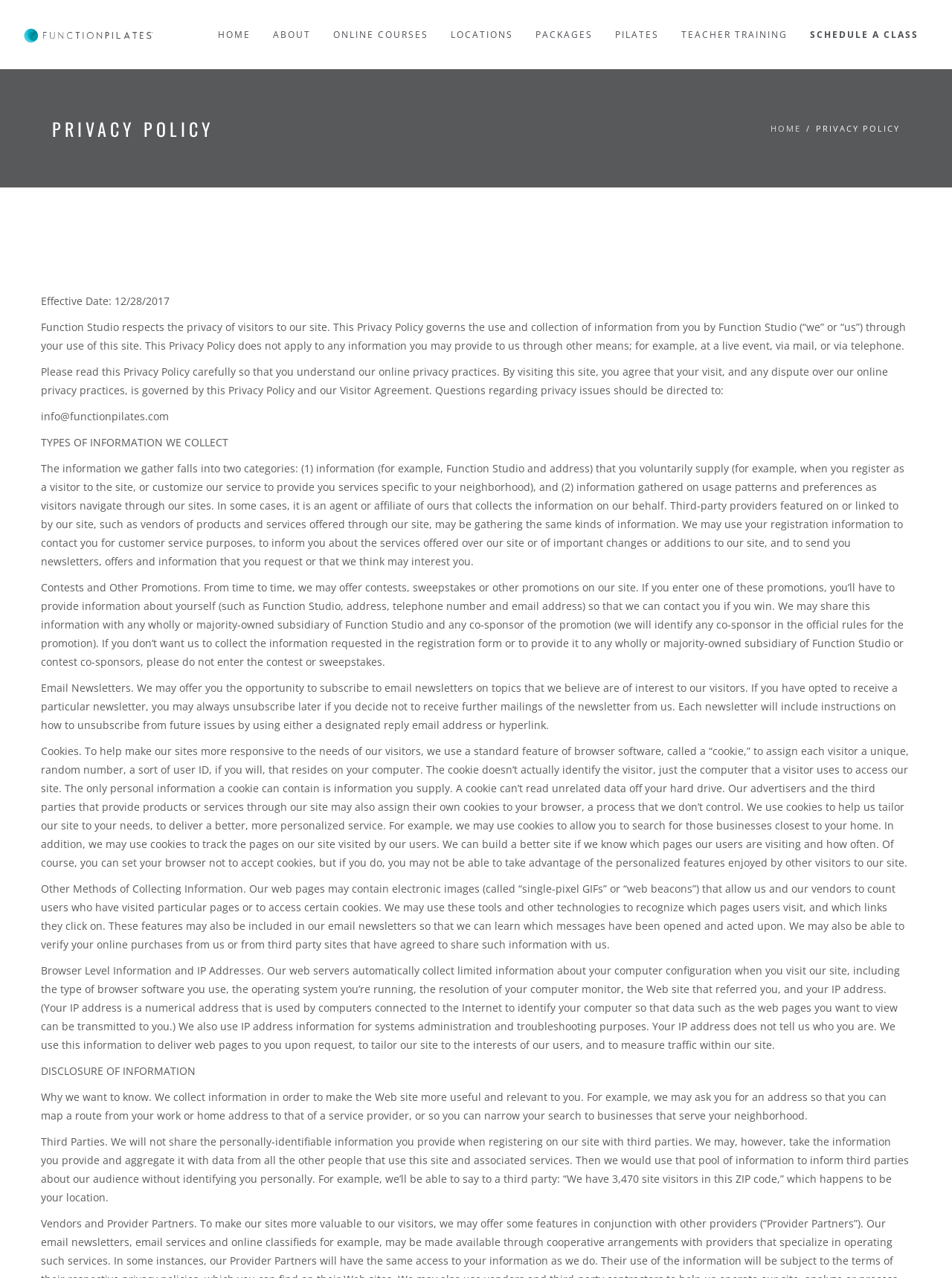Identify the bounding box coordinates of the area that should be clicked in order to complete the given instruction: "Click ABOUT". The bounding box coordinates should be four float numbers between 0 and 1, i.e., [left, top, right, bottom].

[0.275, 0.0, 0.338, 0.054]